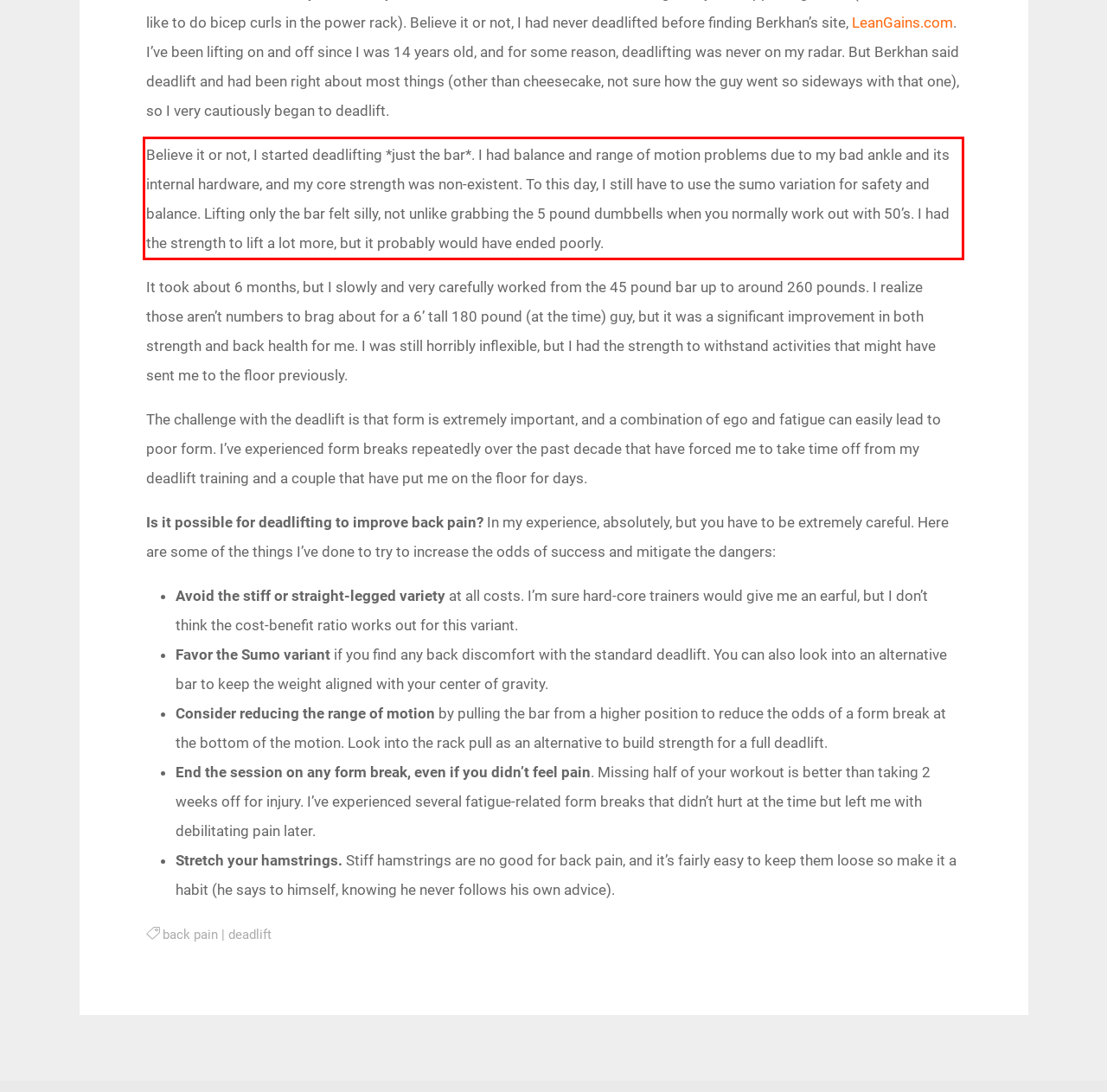Within the screenshot of a webpage, identify the red bounding box and perform OCR to capture the text content it contains.

Believe it or not, I started deadlifting *just the bar*. I had balance and range of motion problems due to my bad ankle and its internal hardware, and my core strength was non-existent. To this day, I still have to use the sumo variation for safety and balance. Lifting only the bar felt silly, not unlike grabbing the 5 pound dumbbells when you normally work out with 50’s. I had the strength to lift a lot more, but it probably would have ended poorly.